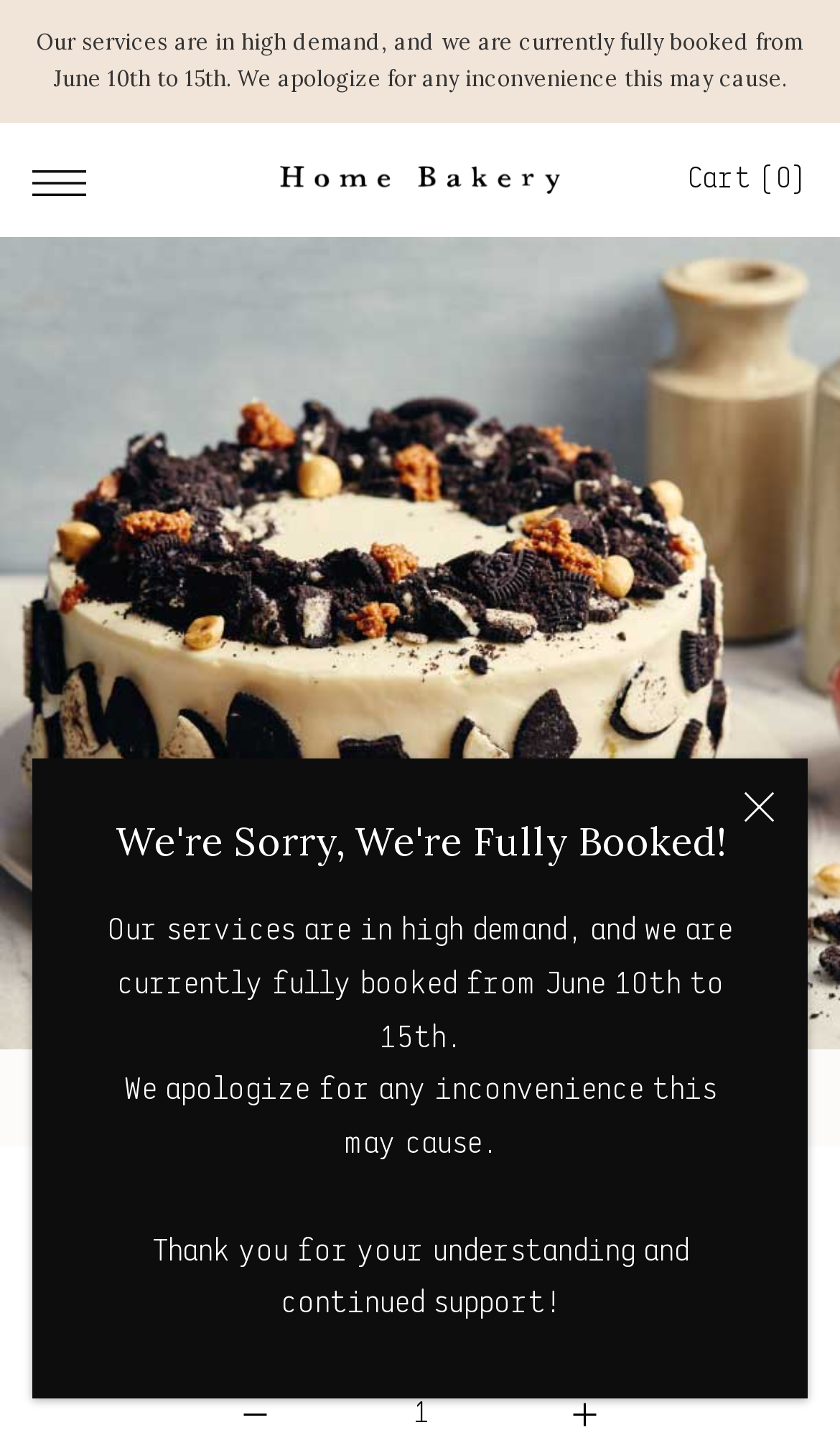Produce an elaborate caption capturing the essence of the webpage.

This webpage is about a home bakery, specifically showcasing a "Cookies n Cream Cake". At the top, there is a notification that the bakery is fully booked from June 10th to 15th, with an apology for any inconvenience this may cause. Below this notification, there is a brief message thanking customers for their understanding and continued support.

On the top left, there is a button to close a complementary section, and next to it, a heading that reads "We're Sorry, We're Fully Booked!". On the top right, there are two buttons: "Open navigation" and "Open cart", with the cart button displaying the number of items in the cart.

Below these buttons, there is a large image of the "Cookies n Cream Cake", with a heading above it that reads "Cookies n Cream Cake". The cake is described as having layers of buttery milk sponge feuilletine with Oreo base and white ganache covered whipped ganache, garnished with crushed Oreo and feuilletine. The allergen information is also provided, mentioning that nuts are used in many of their products.

On the bottom left, there is a pagination section with "Previous" and "Next" buttons, and a text indicating that the current page is "01" out of "02". On the bottom right, there is a price tag of "Dhs. 350" and a spin button to select the quantity of the cake.